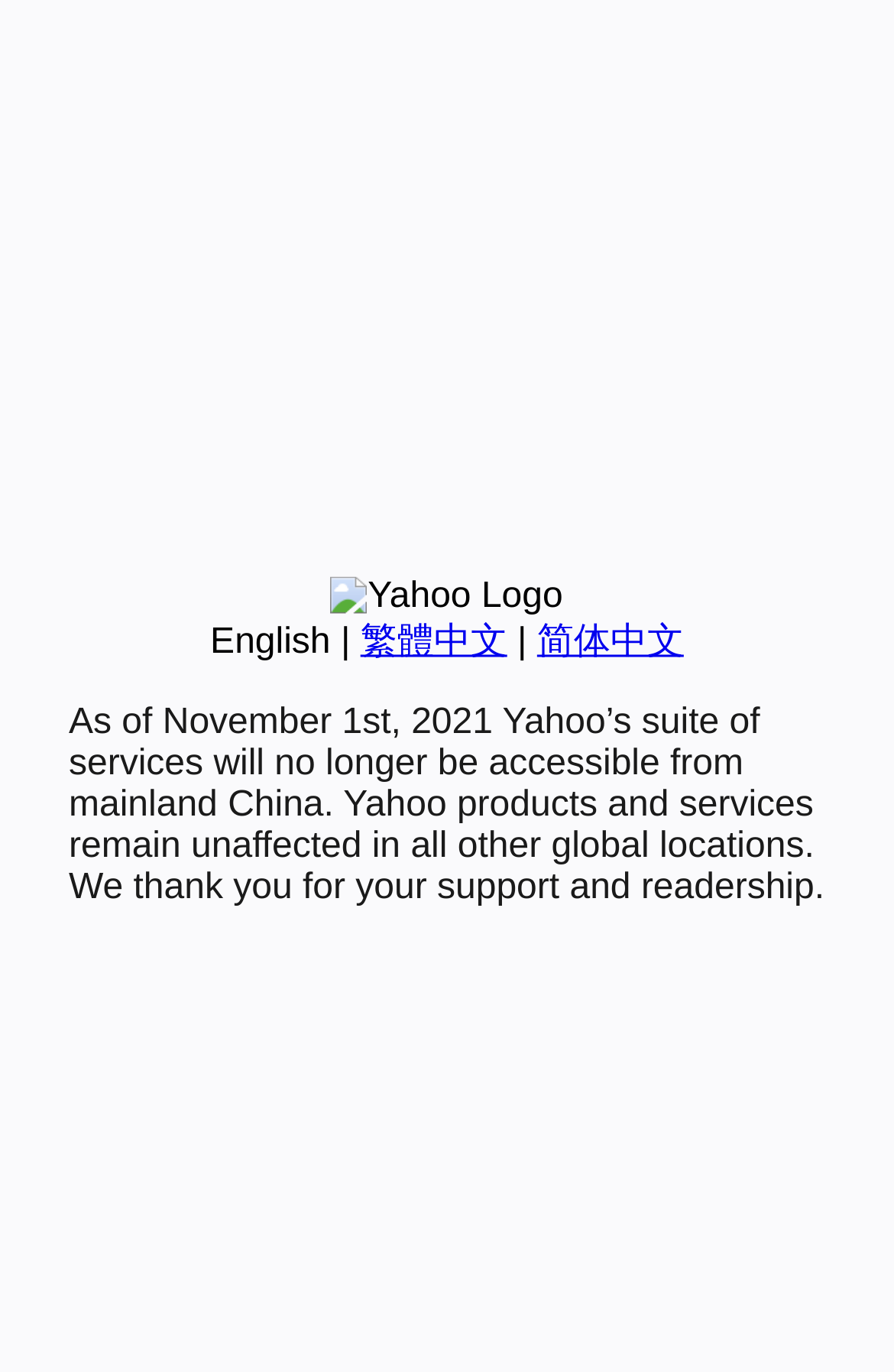Please determine the bounding box of the UI element that matches this description: English. The coordinates should be given as (top-left x, top-left y, bottom-right x, bottom-right y), with all values between 0 and 1.

[0.235, 0.454, 0.37, 0.482]